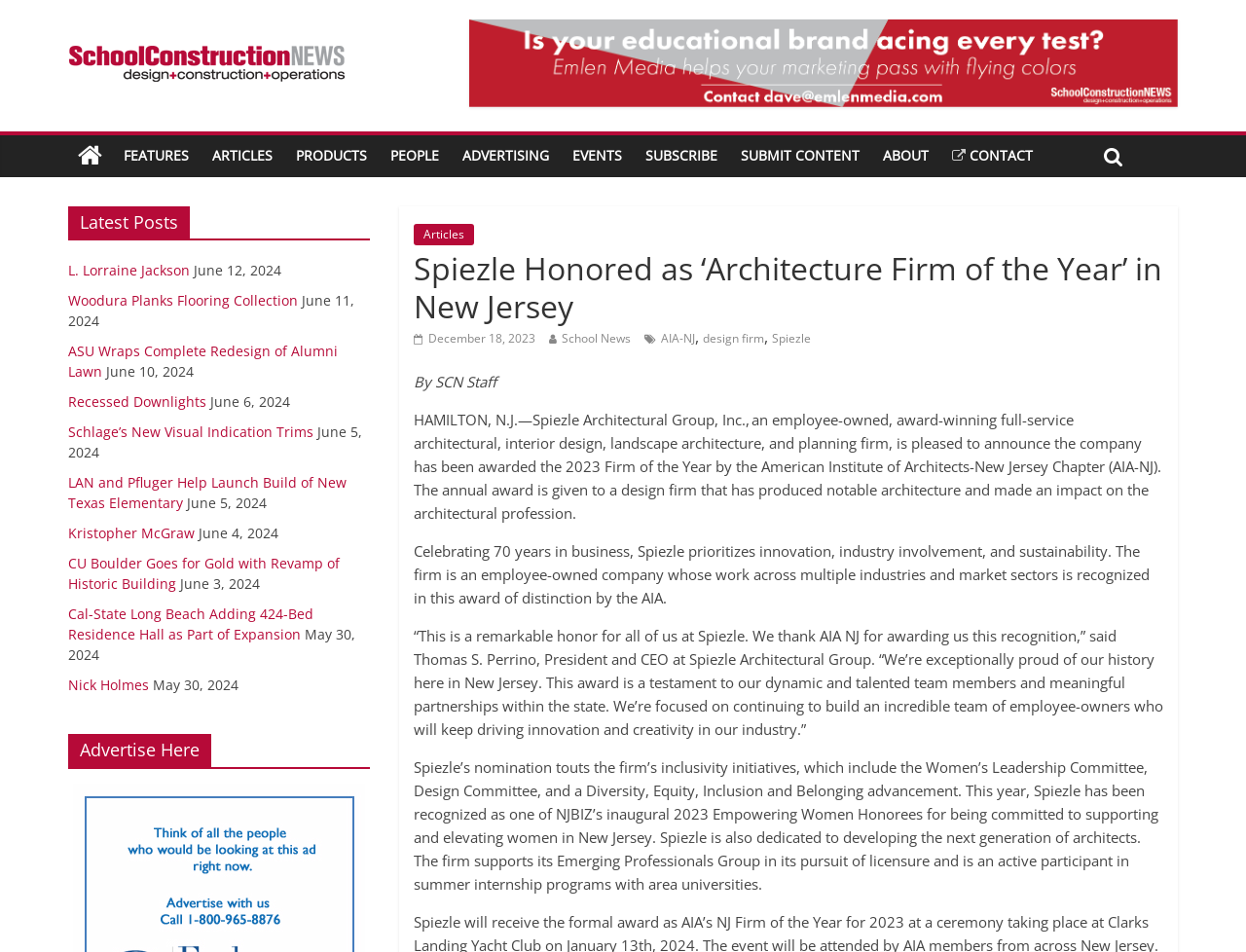What is the topic of the article below the main heading?
Based on the image, answer the question with as much detail as possible.

Below the main heading, there are several links and articles, including one titled 'School News', which is related to the topic of school construction and architecture.